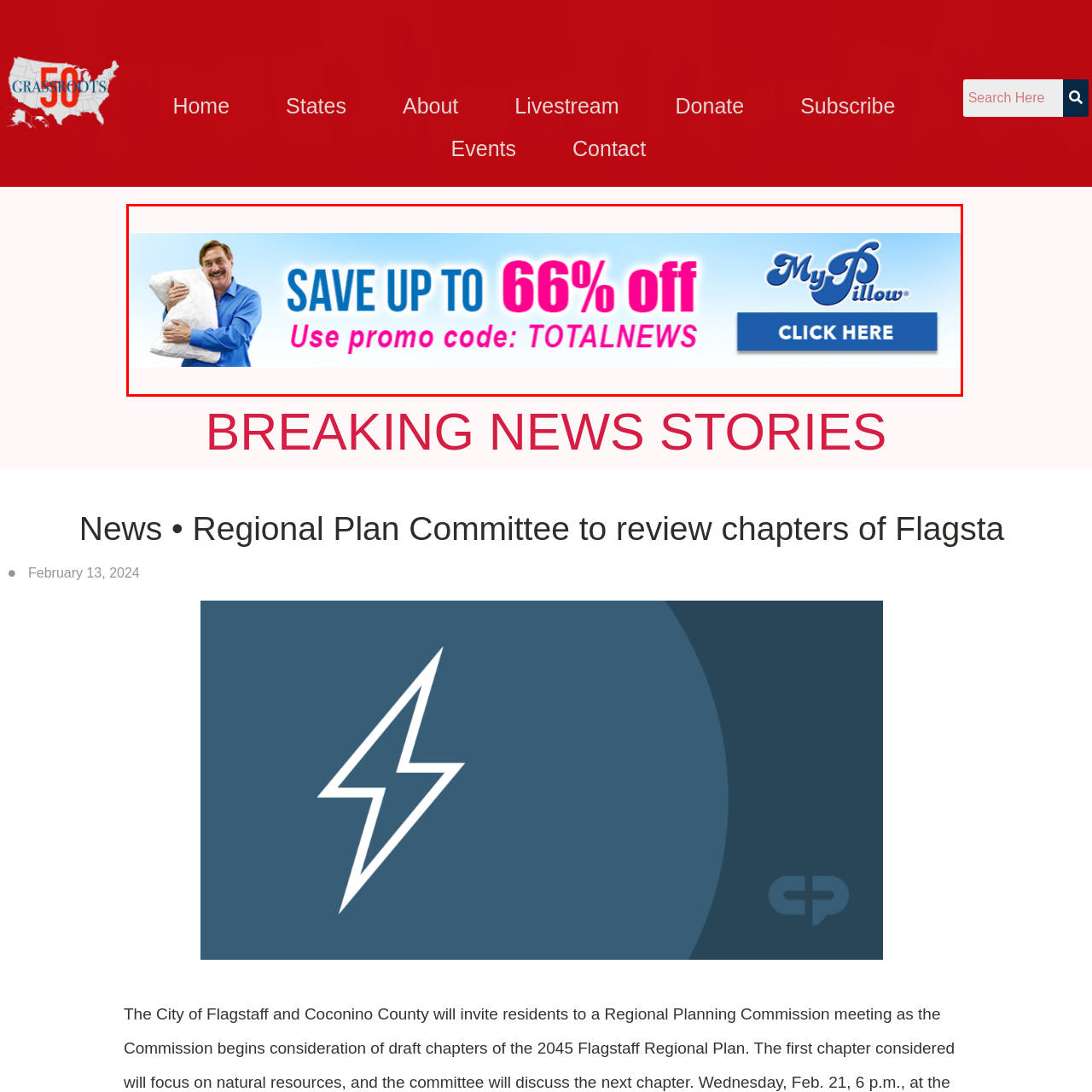Inspect the image surrounded by the red outline and respond to the question with a brief word or phrase:
What is the promo code to access the savings?

TOTALNEWS